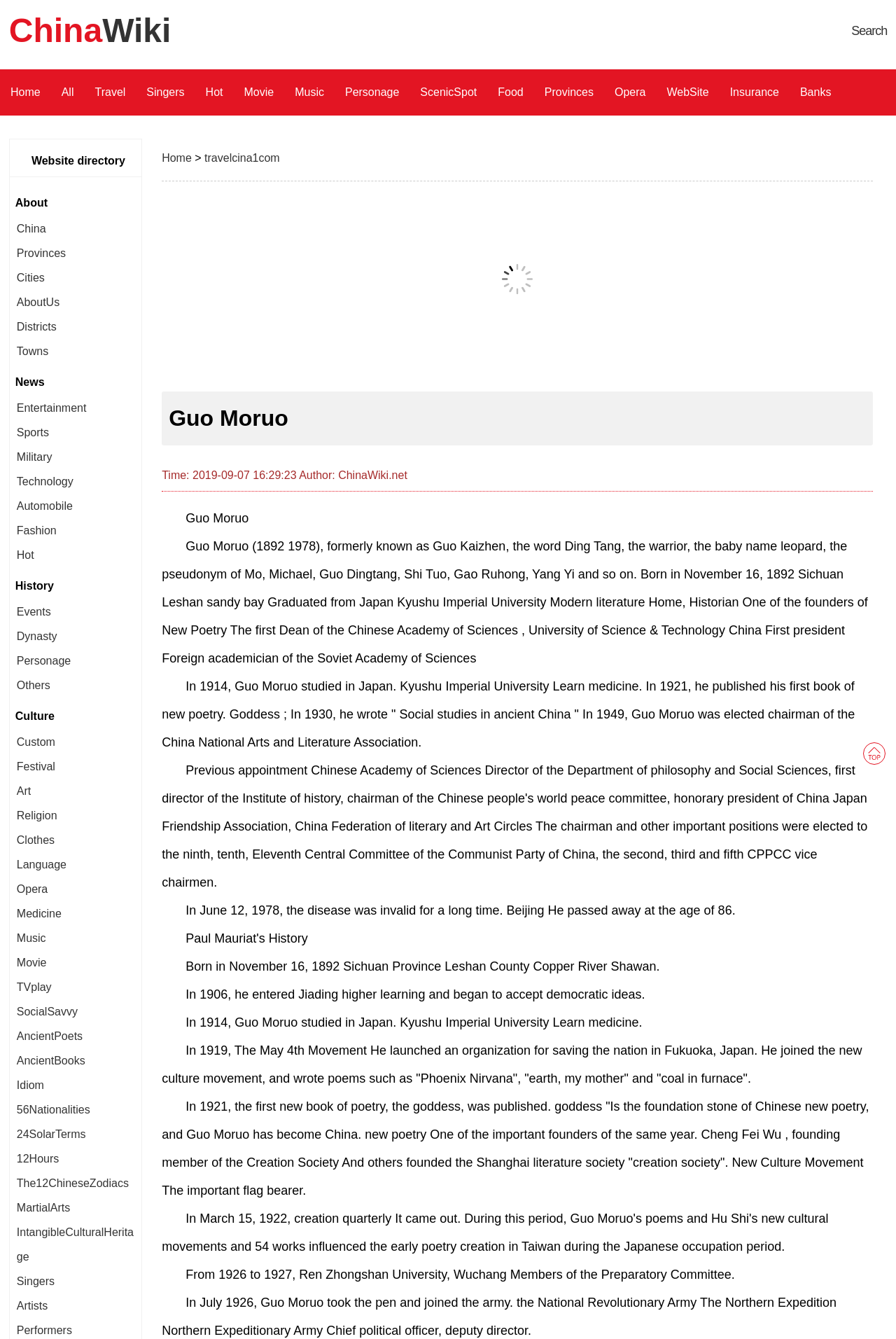Provide the bounding box coordinates of the area you need to click to execute the following instruction: "click on the 'Home' link".

[0.012, 0.052, 0.045, 0.086]